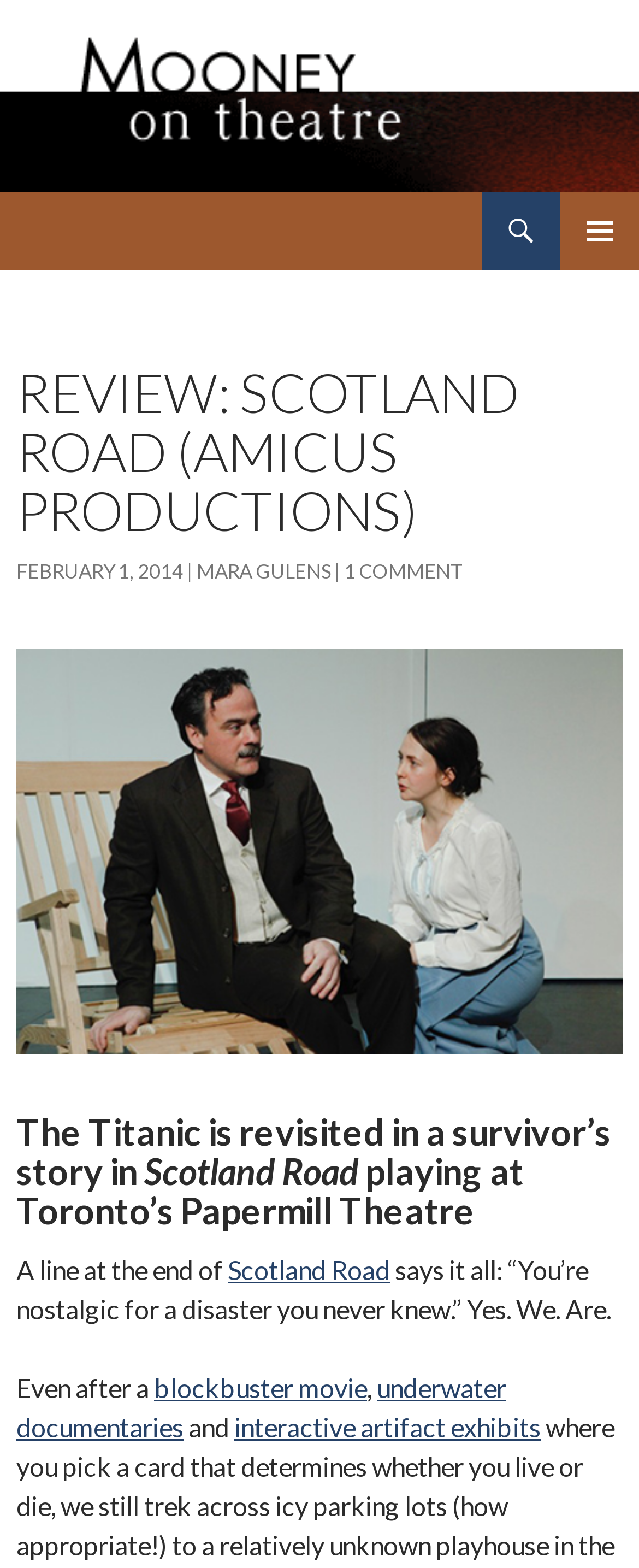Could you provide the bounding box coordinates for the portion of the screen to click to complete this instruction: "Open primary menu"?

[0.877, 0.122, 1.0, 0.172]